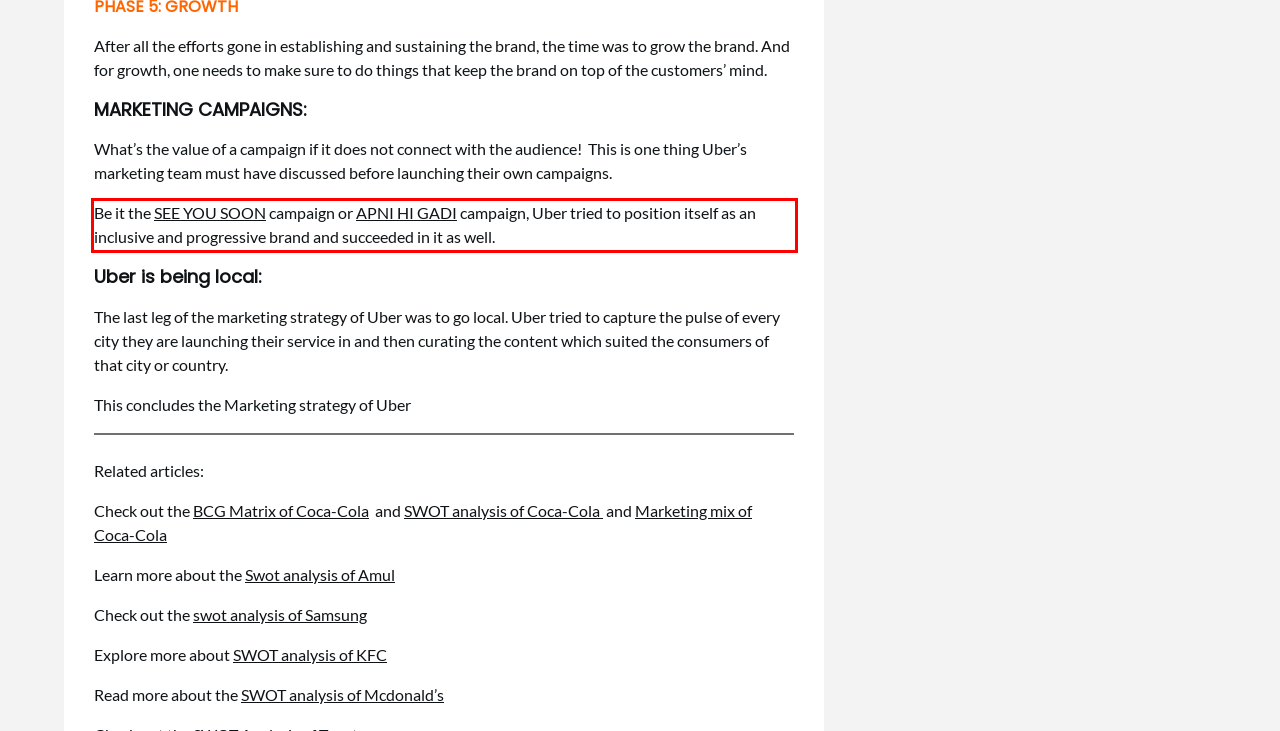You have a screenshot of a webpage with a UI element highlighted by a red bounding box. Use OCR to obtain the text within this highlighted area.

Be it the SEE YOU SOON campaign or APNI HI GADI campaign, Uber tried to position itself as an inclusive and progressive brand and succeeded in it as well.